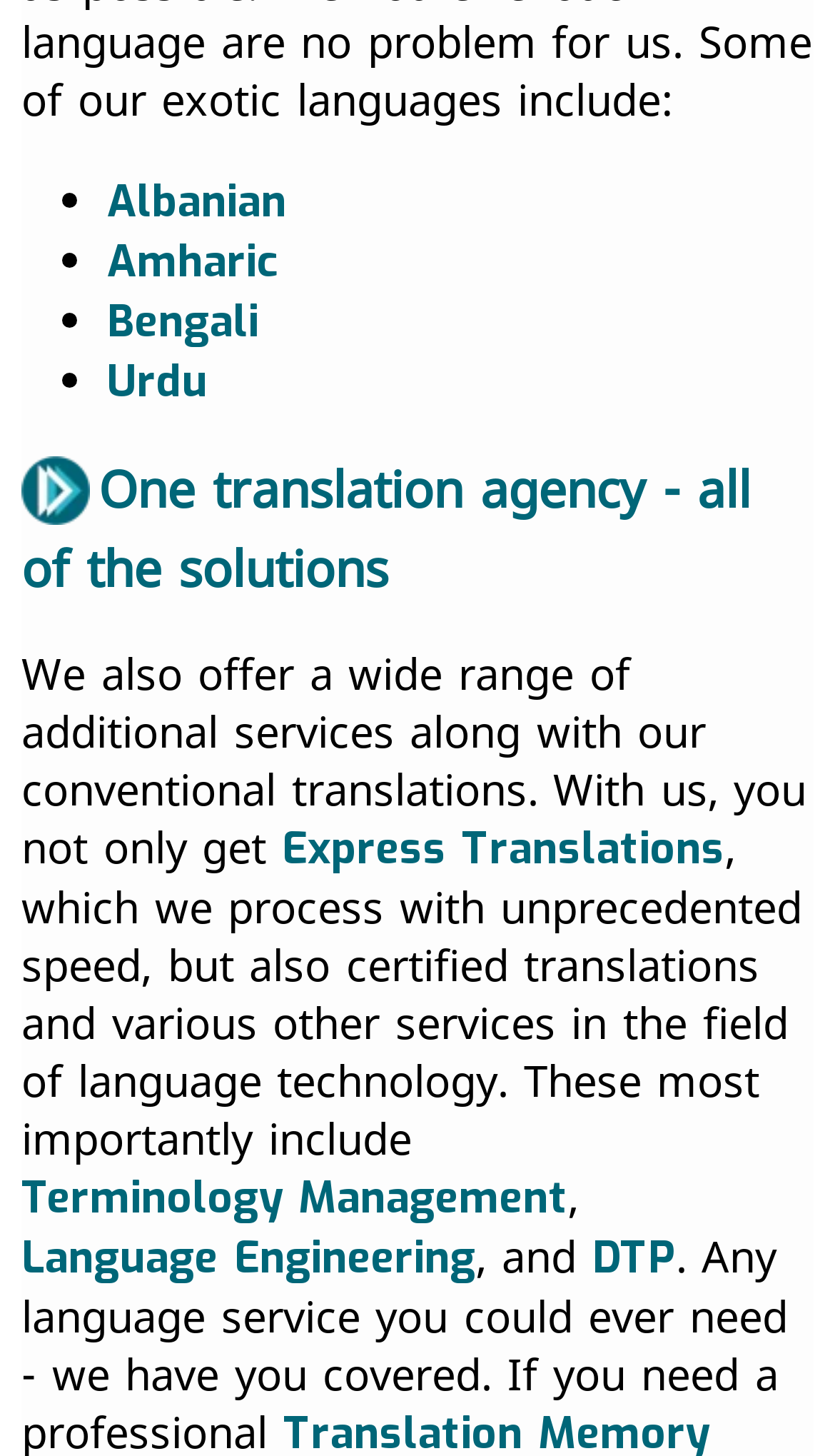Highlight the bounding box coordinates of the element you need to click to perform the following instruction: "Check out Language Engineering."

[0.026, 0.845, 0.57, 0.884]